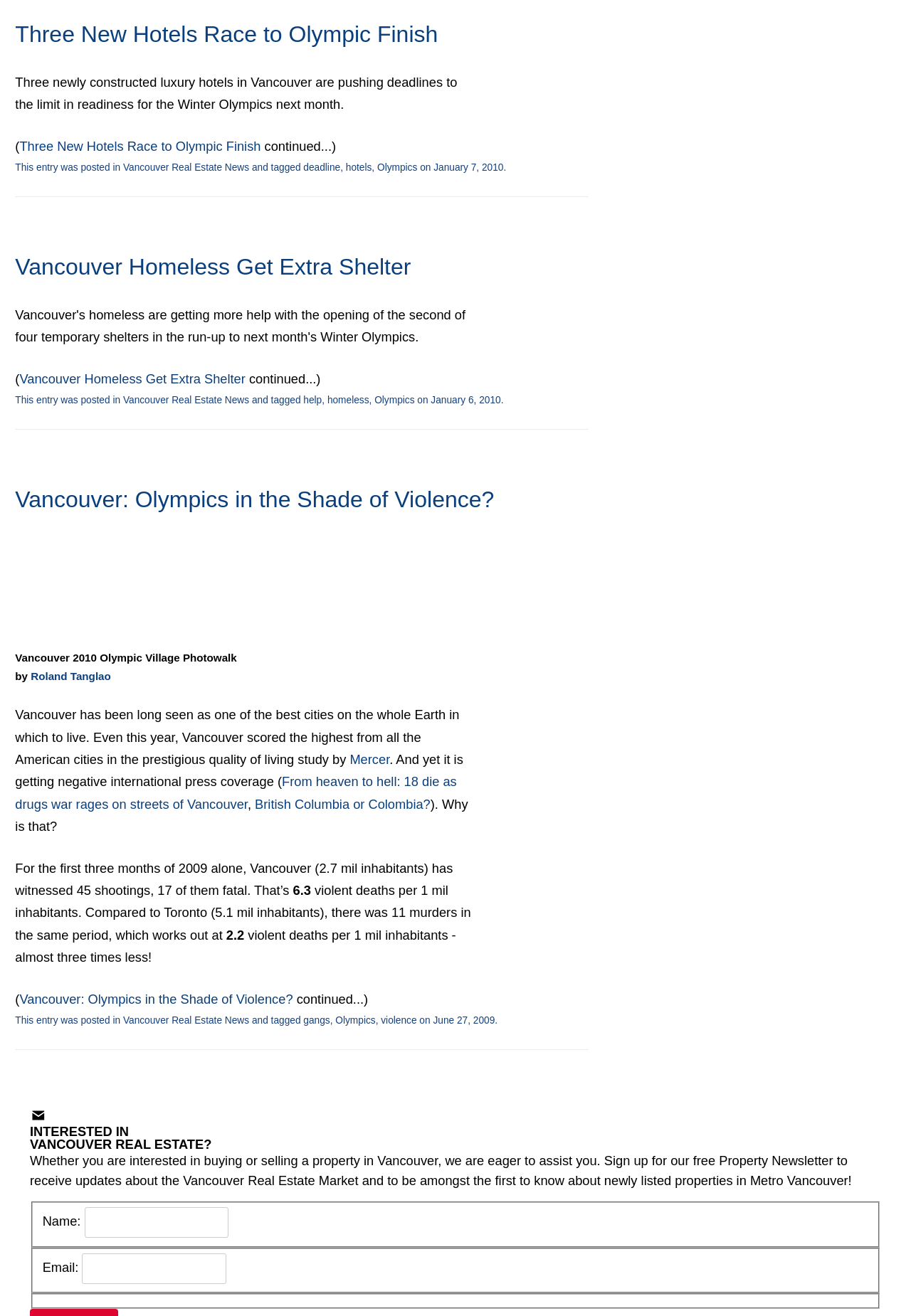Predict the bounding box of the UI element based on this description: "CATL".

None